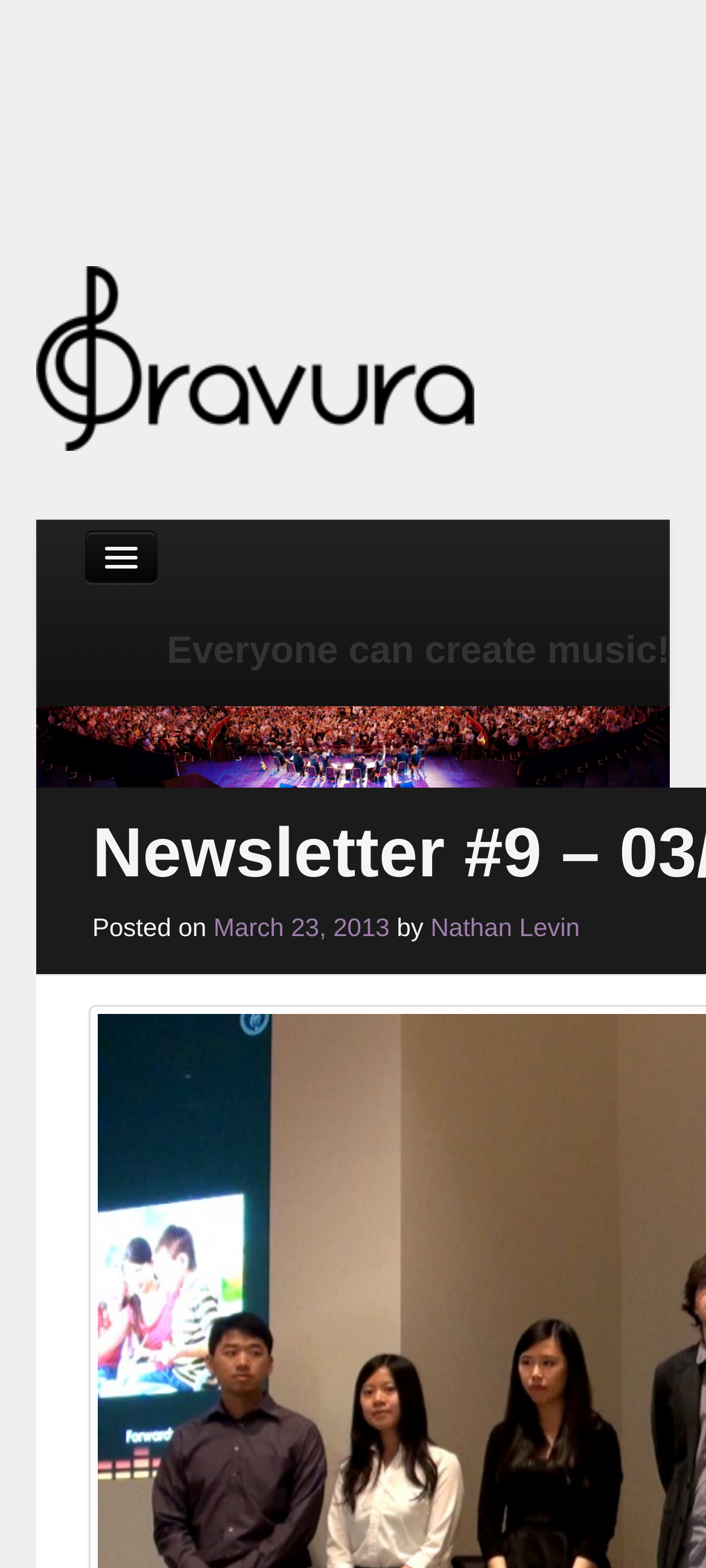Identify the bounding box coordinates of the clickable section necessary to follow the following instruction: "view about page". The coordinates should be presented as four float numbers from 0 to 1, i.e., [left, top, right, bottom].

[0.105, 0.497, 0.895, 0.54]